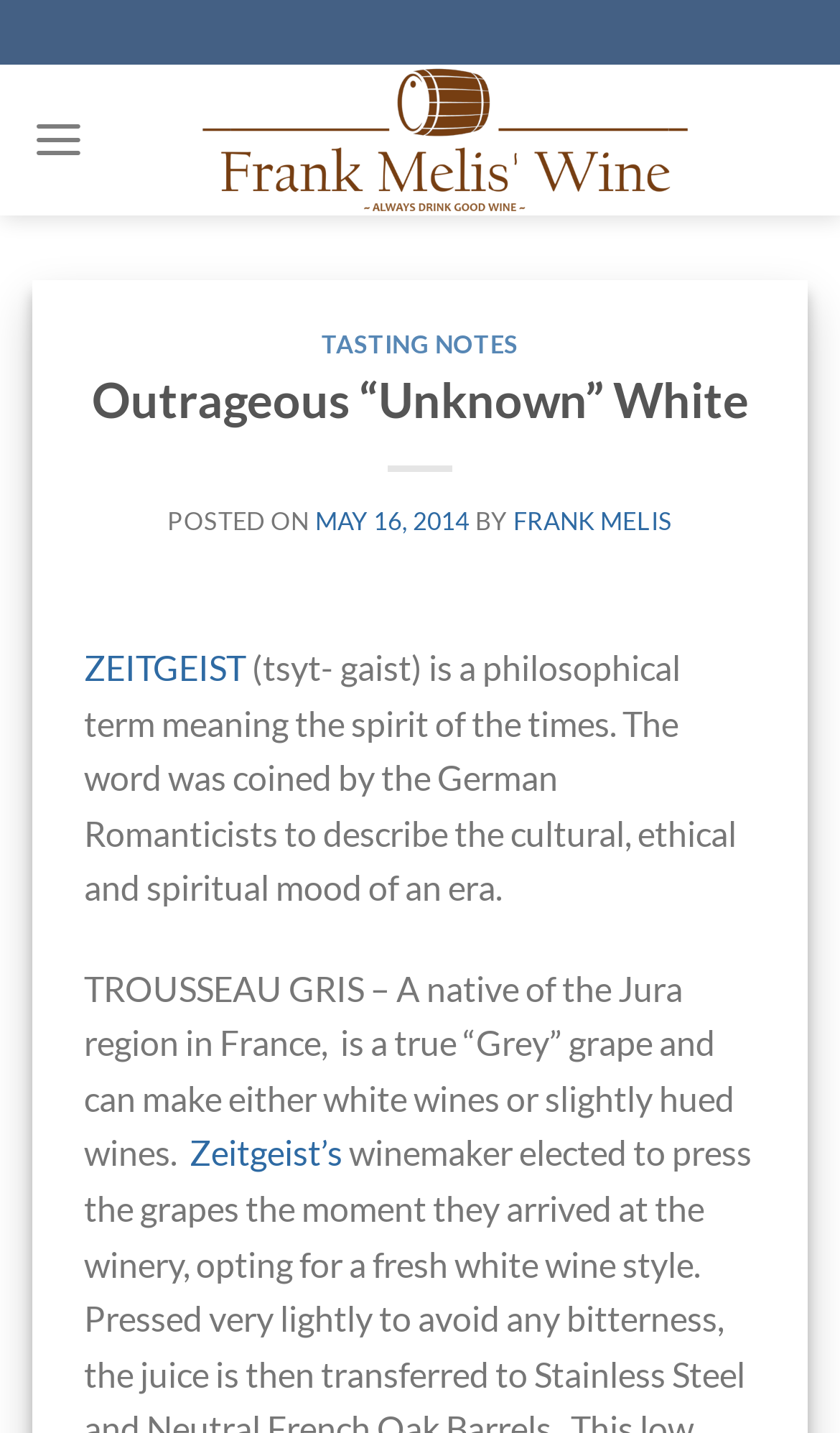Give a one-word or short-phrase answer to the following question: 
Who posted the article?

Frank Melis